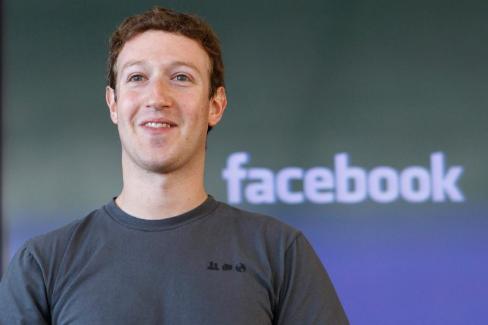Detail all significant aspects of the image you see.

The image features Mark Zuckerberg, co-founder and CEO of Facebook, smiling in front of a large backdrop displaying the Facebook logo. He is dressed casually in a dark t-shirt, embodying the startup culture of the tech industry. Zuckerberg, a prominent figure in the world of technology and entrepreneurship, is known for his significant contributions to the growth of social media and digital communication. The photo captures a moment that reflects his approachable demeanor in a professional setting, indicative of his leadership style and connection to the platform he created, which has become a global phenomenon. This image aligns with his insights on the importance of taking risks in a rapidly changing world, a sentiment he has often expressed throughout his career.